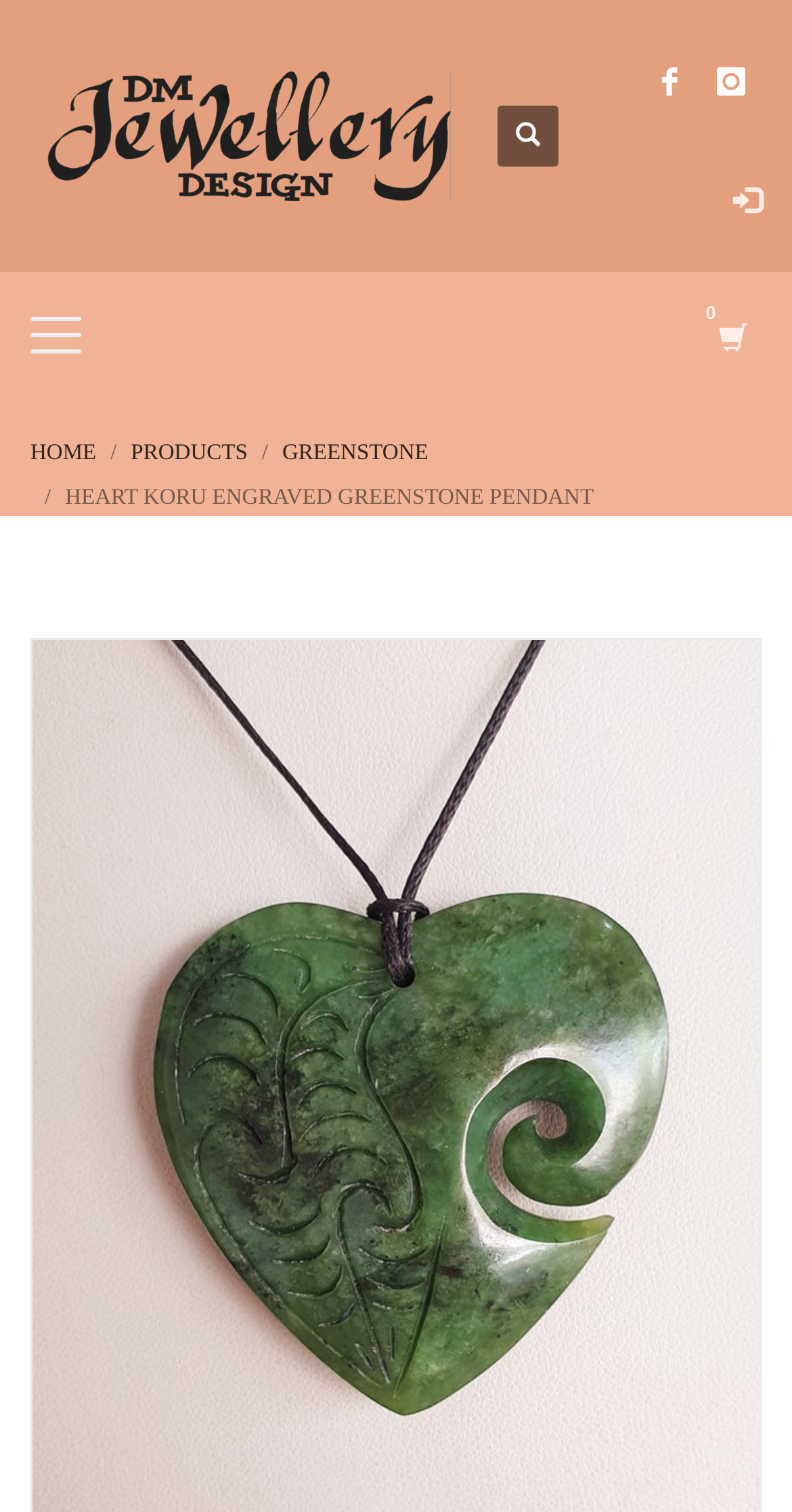Generate a detailed explanation of the webpage's features and information.

This webpage appears to be an e-commerce product page for a jewelry item, specifically a Large Greenstone Koru Heart Pendant. At the top left of the page, there is a link to "DM Jewellery Design, New Zealand Owned & Operated" accompanied by an image with the same description. 

Below this, there are several social media links, including Facebook, Instagram, and Twitter, positioned horizontally across the top of the page. 

On the left side of the page, there is a navigation menu with links to "HOME", "PRODUCTS", and "GREENSTONE". 

The main product title, "HEART KORU ENGRAVED GREENSTONE PENDANT", is prominently displayed in the middle of the page. 

There is also a small, non-descriptive text element on the left side of the page, which may be a separator or a formatting element.